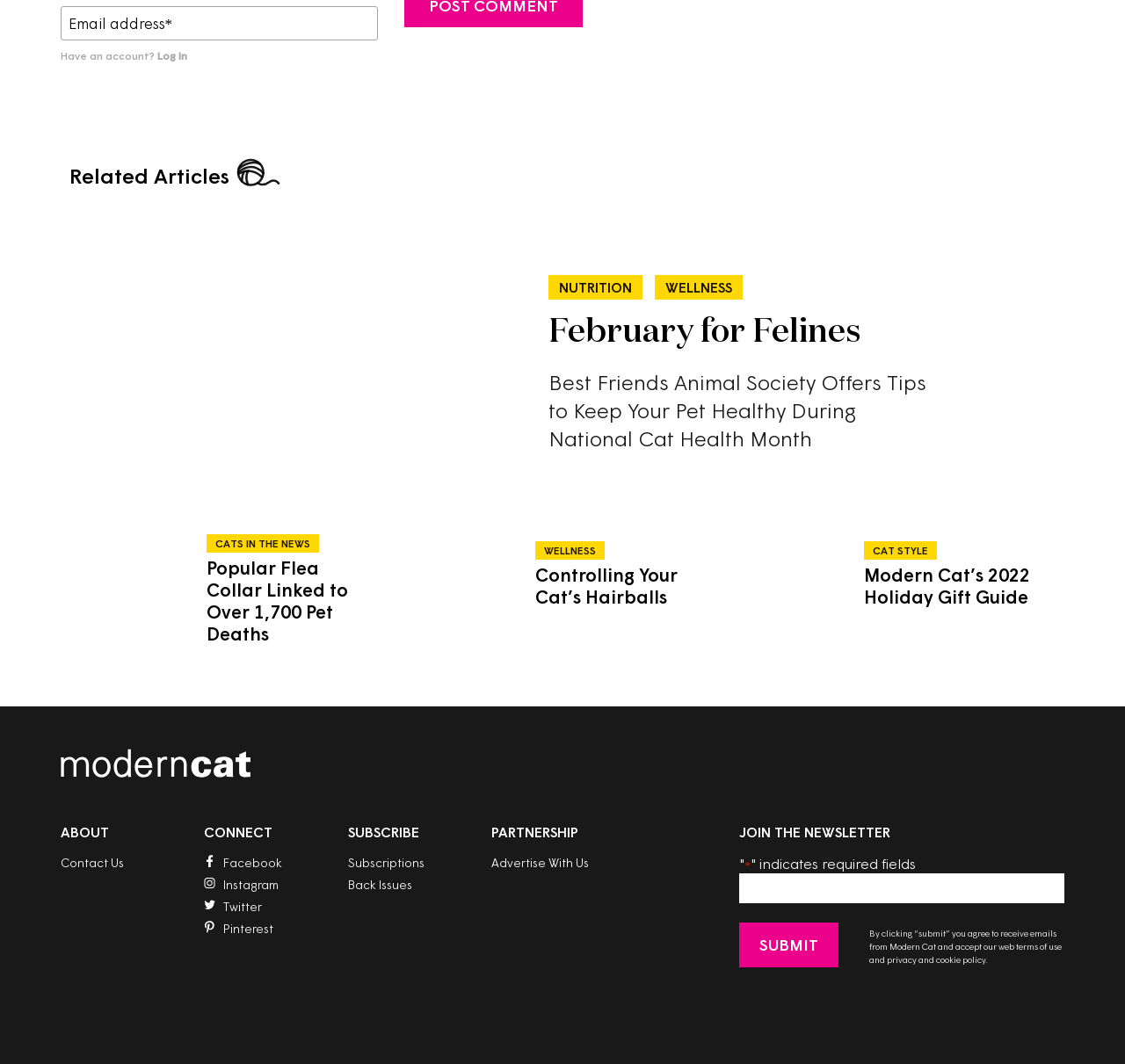Answer the following inquiry with a single word or phrase:
What is the purpose of the 'Email address*' textbox?

To receive newsletters